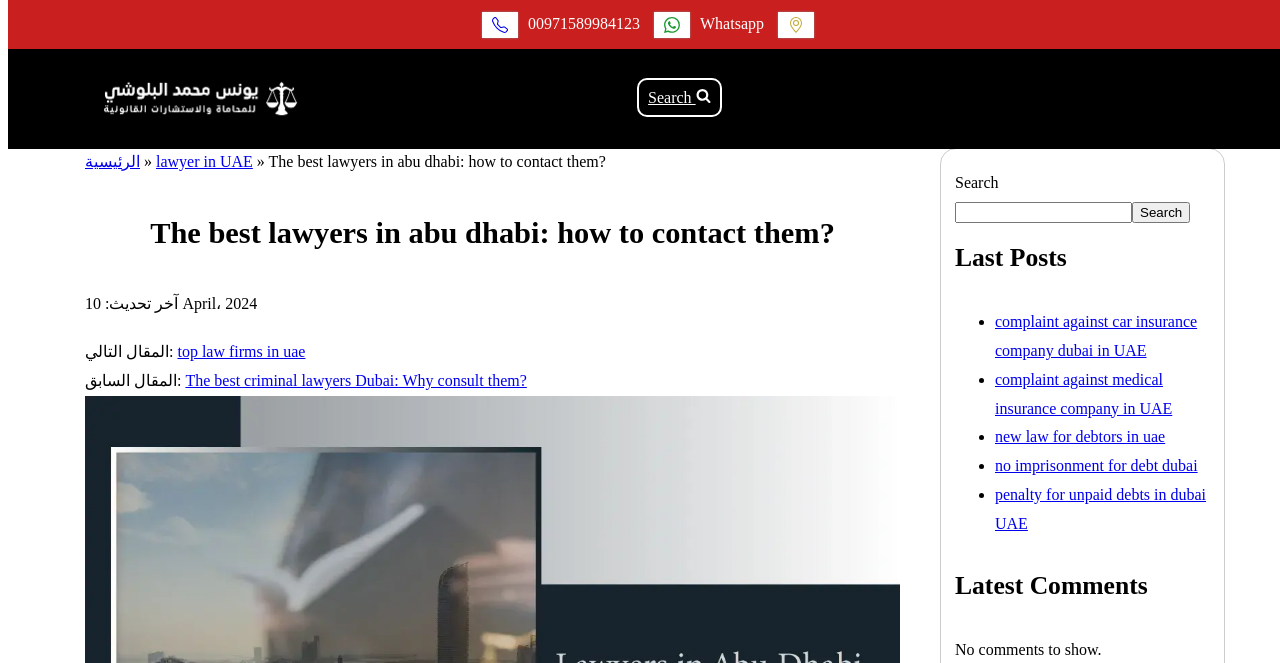Determine the bounding box coordinates of the clickable area required to perform the following instruction: "Call the phone number". The coordinates should be represented as four float numbers between 0 and 1: [left, top, right, bottom].

[0.369, 0.023, 0.5, 0.048]